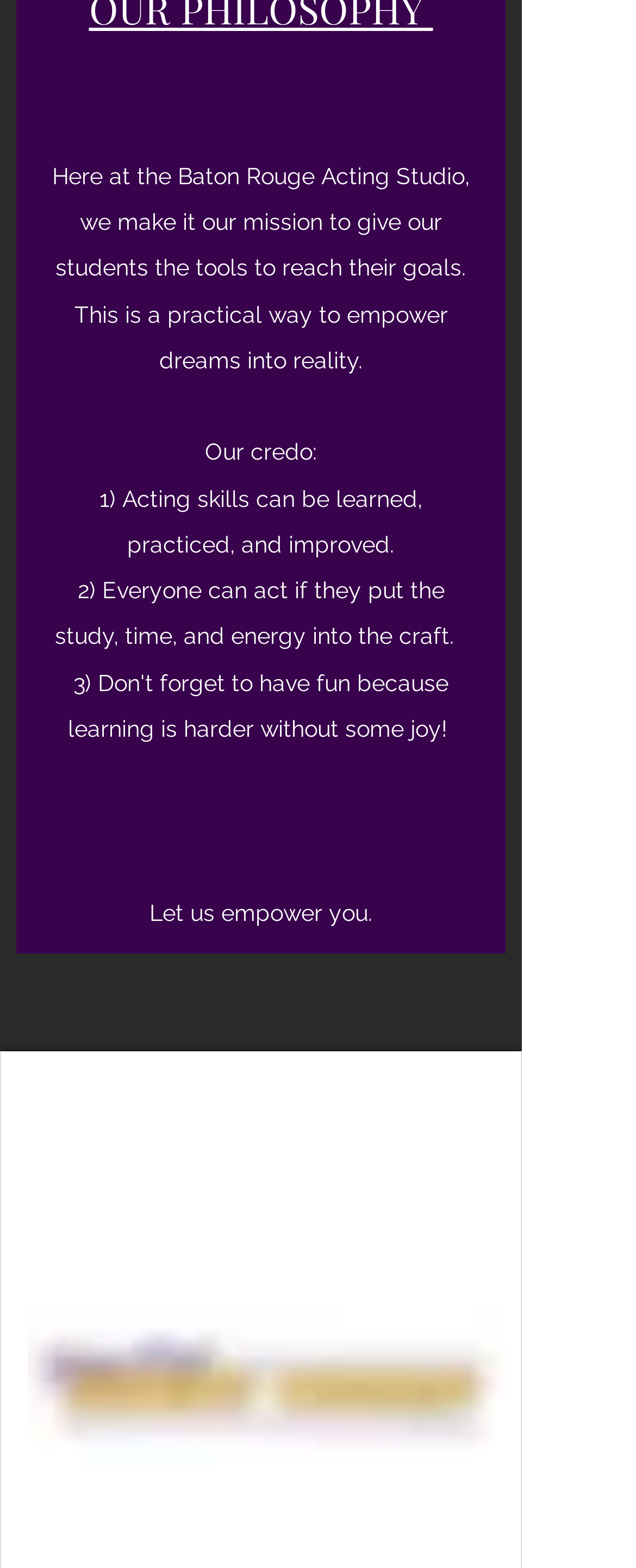Provide a thorough and detailed response to the question by examining the image: 
What is the last sentence of the webpage?

The last sentence of the webpage is mentioned in the StaticText element with ID 357, which states 'Let us empower you.'. Therefore, the answer is 'Let us empower you.'.